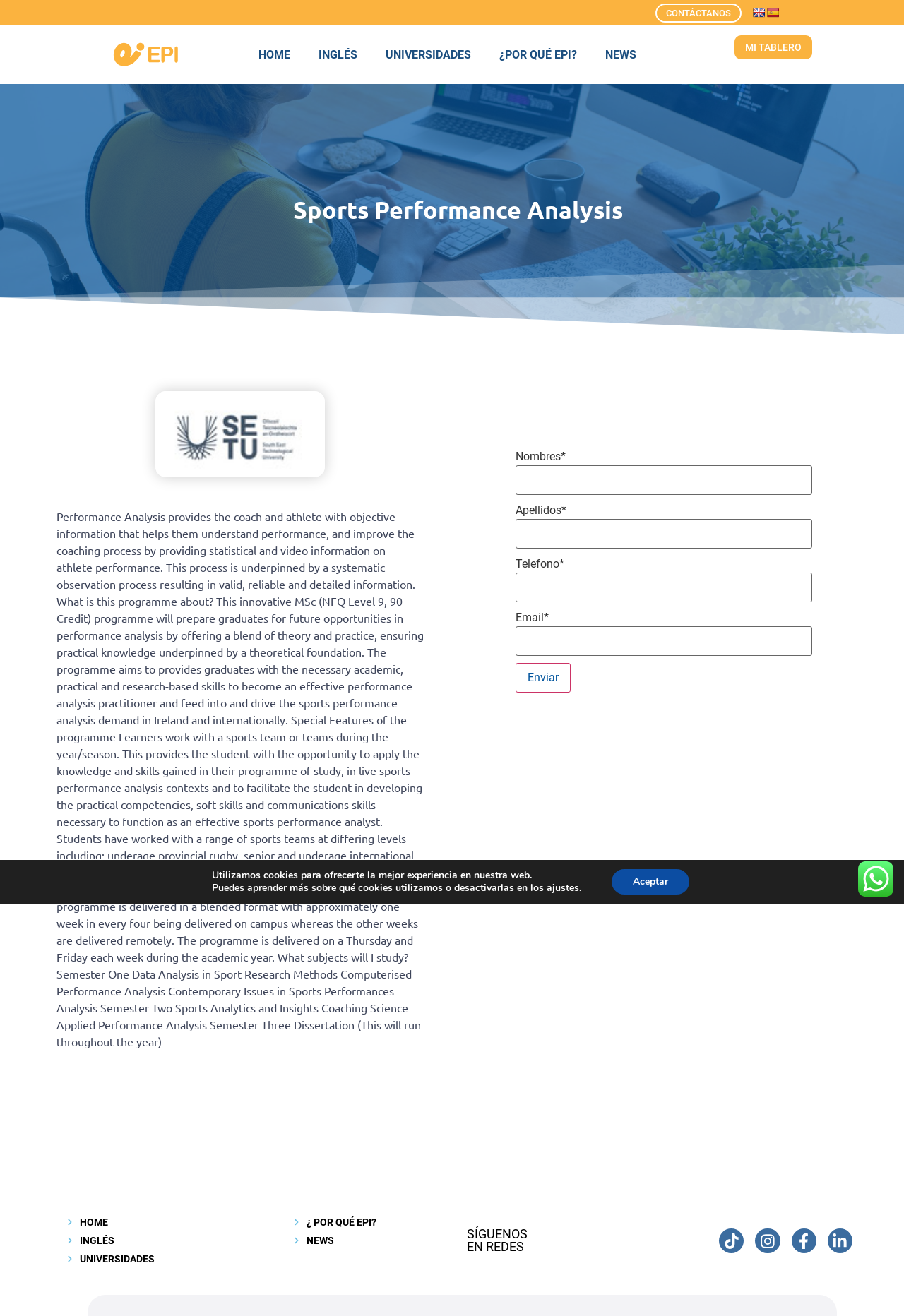Pinpoint the bounding box coordinates of the clickable element to carry out the following instruction: "Fill in the 'Nombres' field."

[0.57, 0.341, 0.62, 0.352]